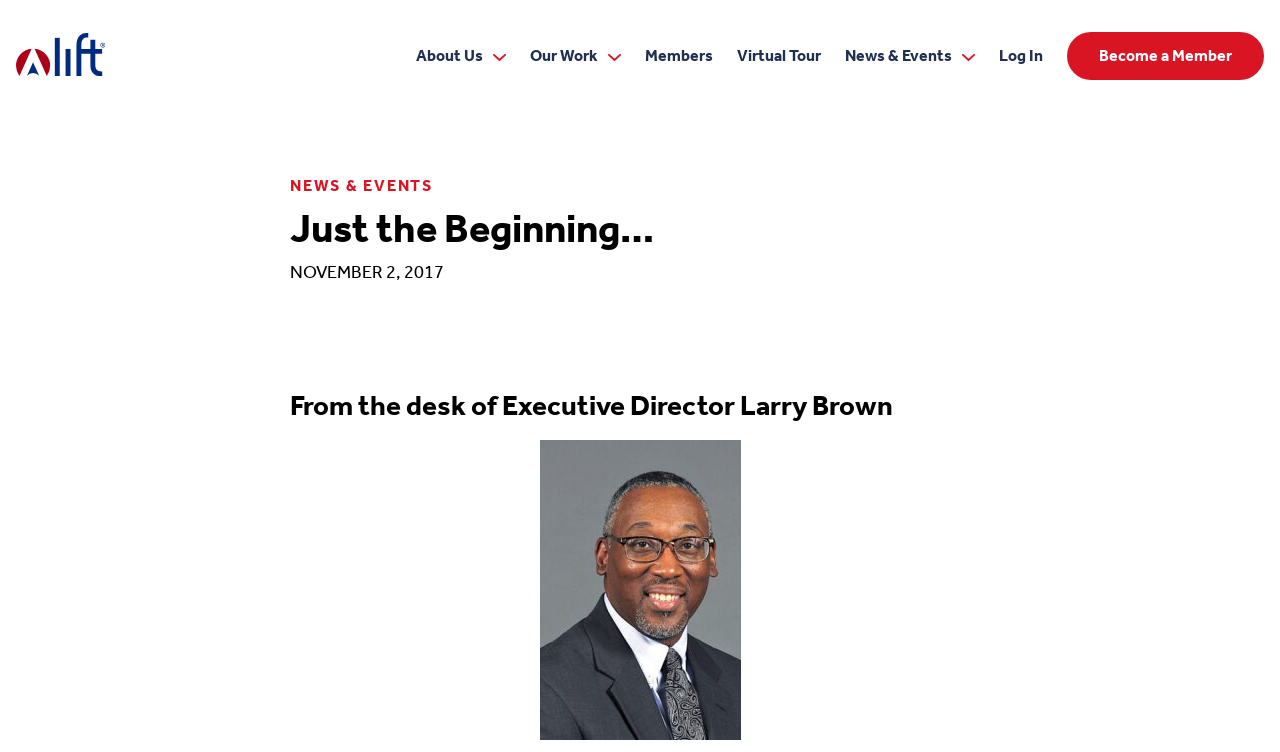How many headings are on the webpage?
Refer to the image and answer the question using a single word or phrase.

3